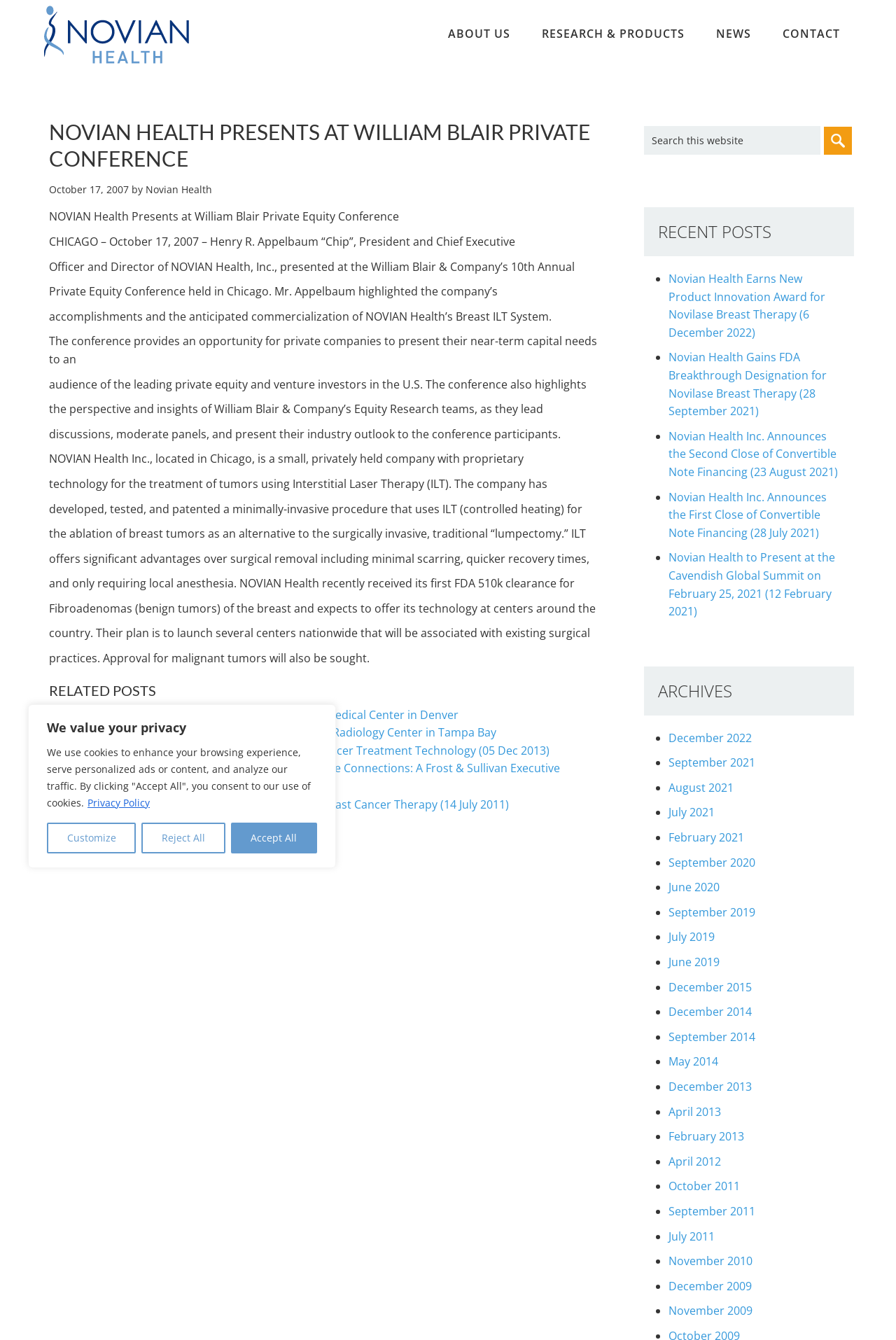Please give a succinct answer using a single word or phrase:
What is the treatment technology developed by NOVIAN Health?

Interstitial Laser Therapy (ILT)